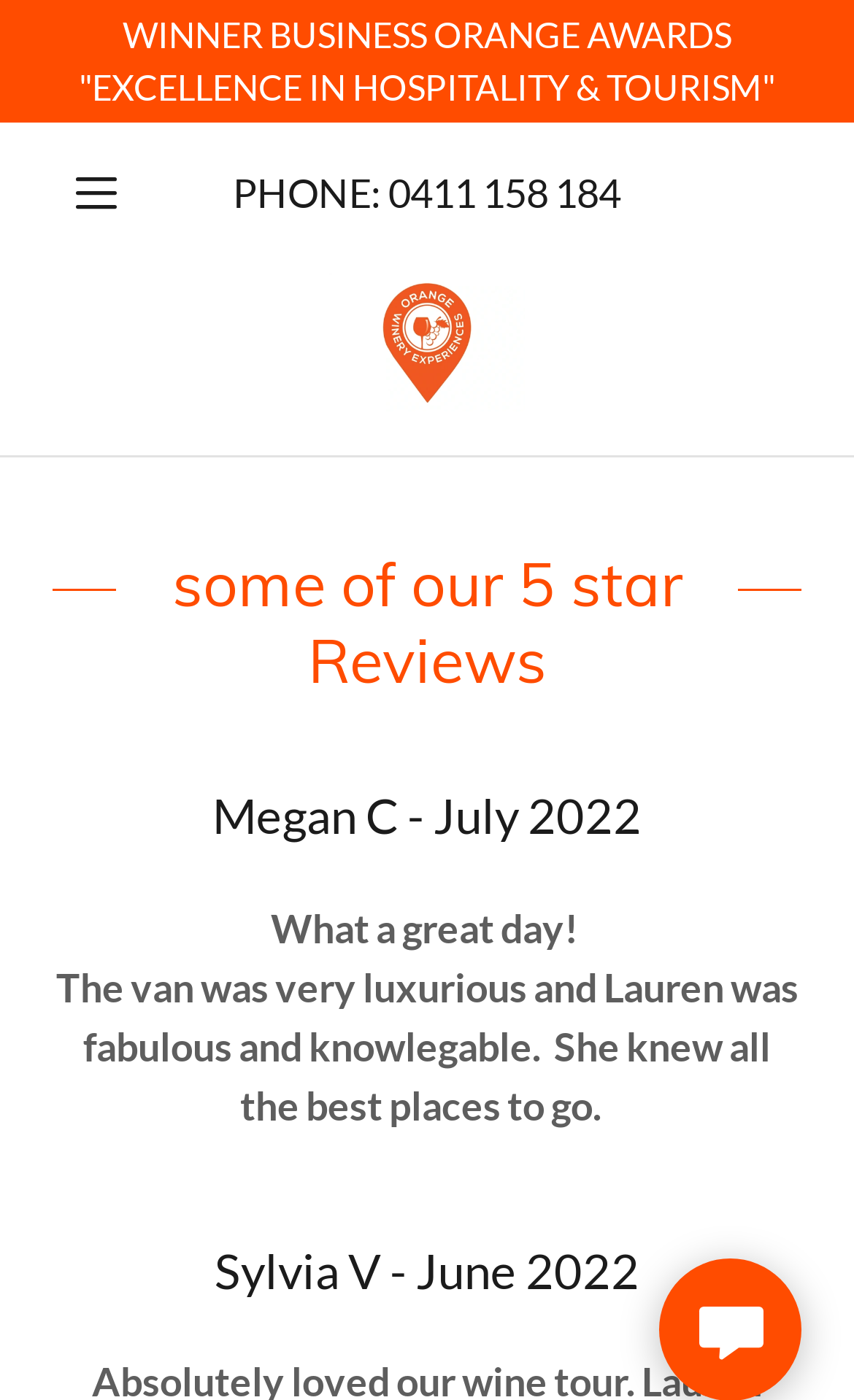From the element description REInvestor help, predict the bounding box coordinates of the UI element. The coordinates must be specified in the format (top-left x, top-left y, bottom-right x, bottom-right y) and should be within the 0 to 1 range.

None